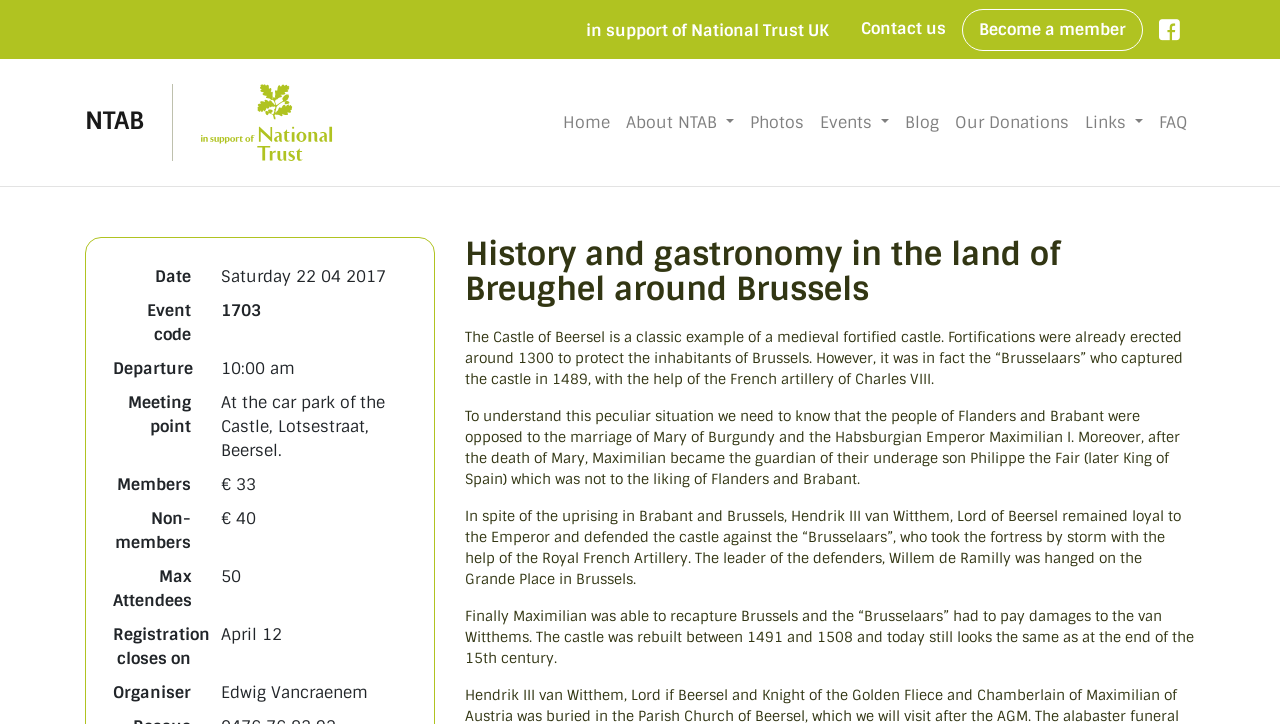Please identify the bounding box coordinates of the clickable element to fulfill the following instruction: "Click the 'Contact us' link". The coordinates should be four float numbers between 0 and 1, i.e., [left, top, right, bottom].

[0.66, 0.012, 0.752, 0.068]